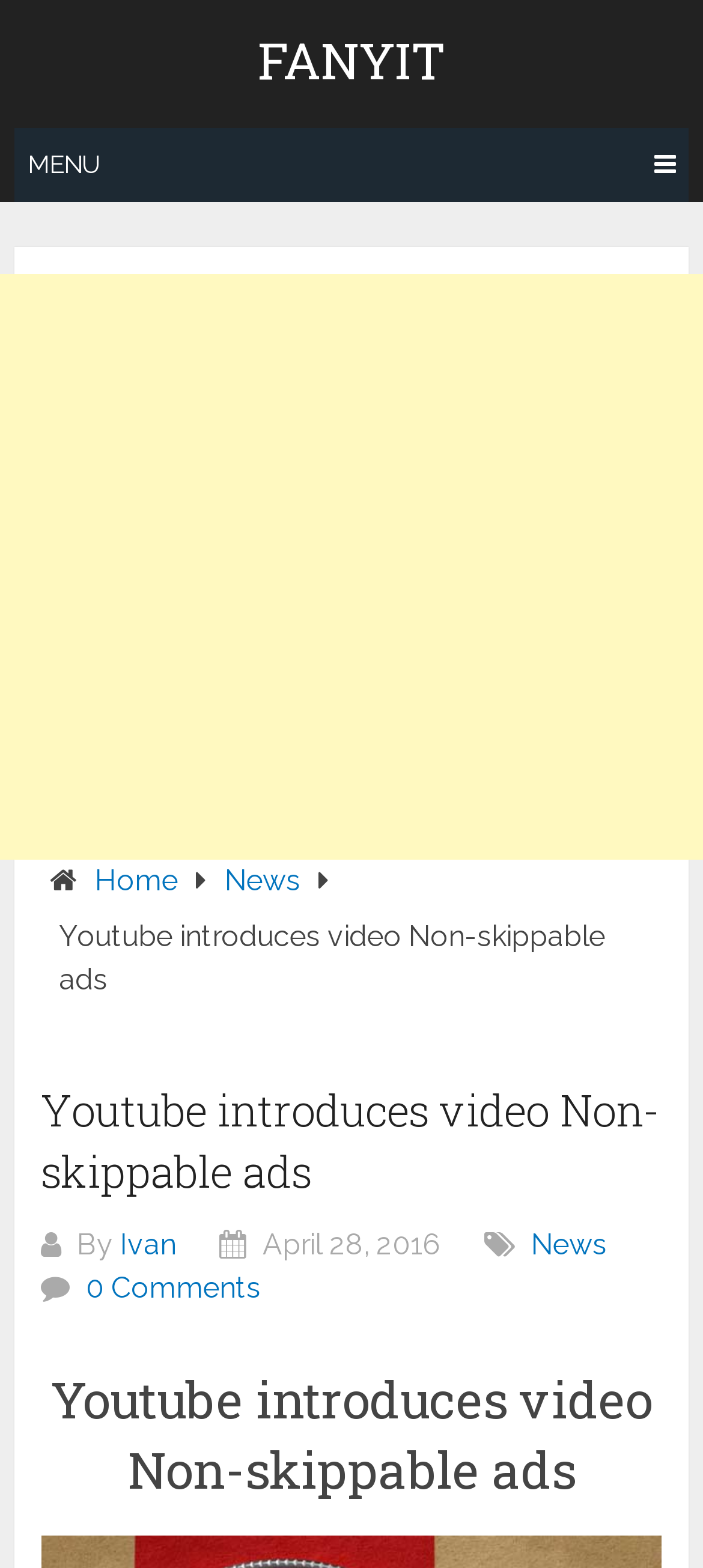Locate the bounding box coordinates of the area that needs to be clicked to fulfill the following instruction: "Open the MENU". The coordinates should be in the format of four float numbers between 0 and 1, namely [left, top, right, bottom].

[0.02, 0.082, 0.98, 0.129]